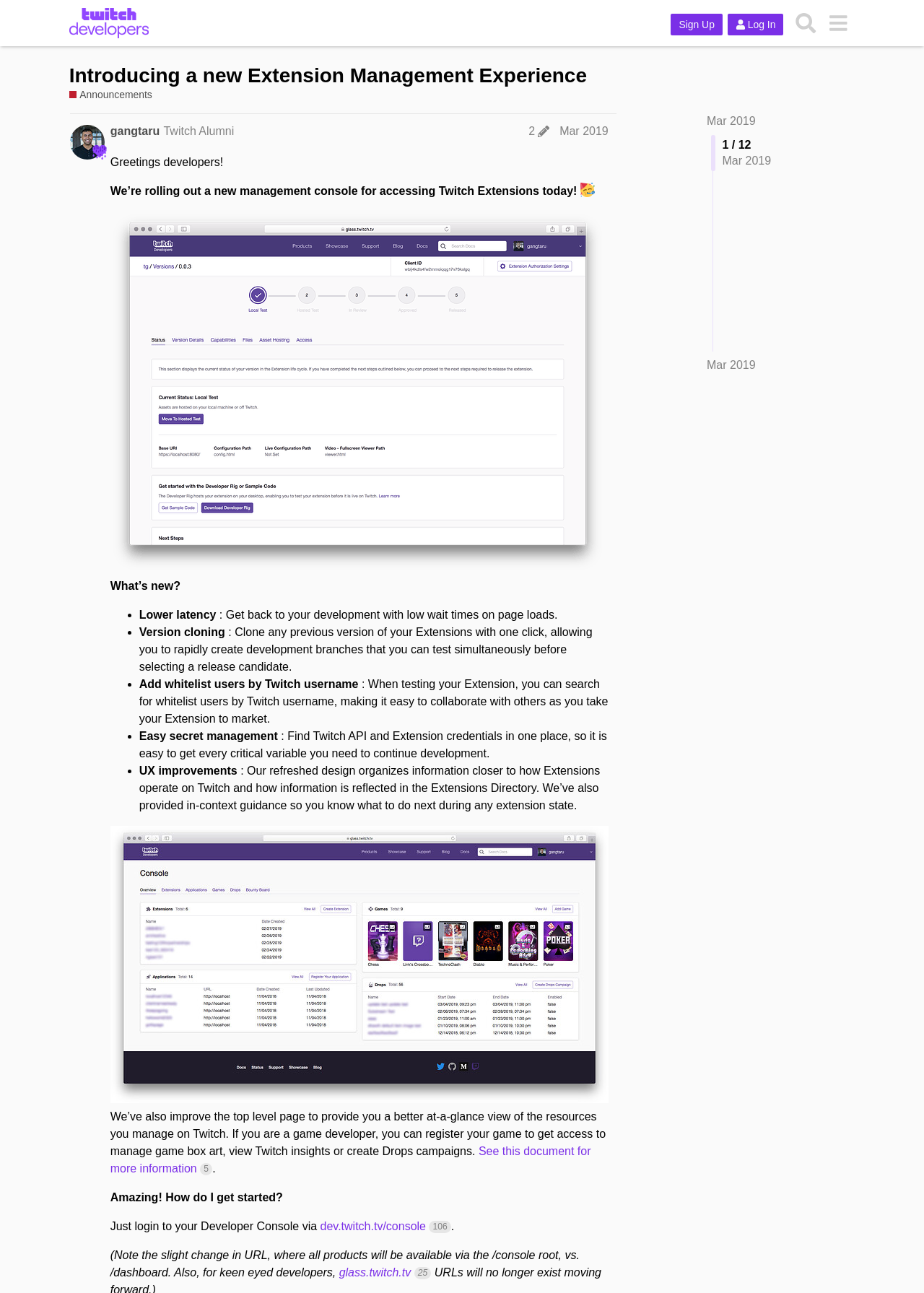Highlight the bounding box coordinates of the element you need to click to perform the following instruction: "Search."

[0.854, 0.005, 0.89, 0.031]